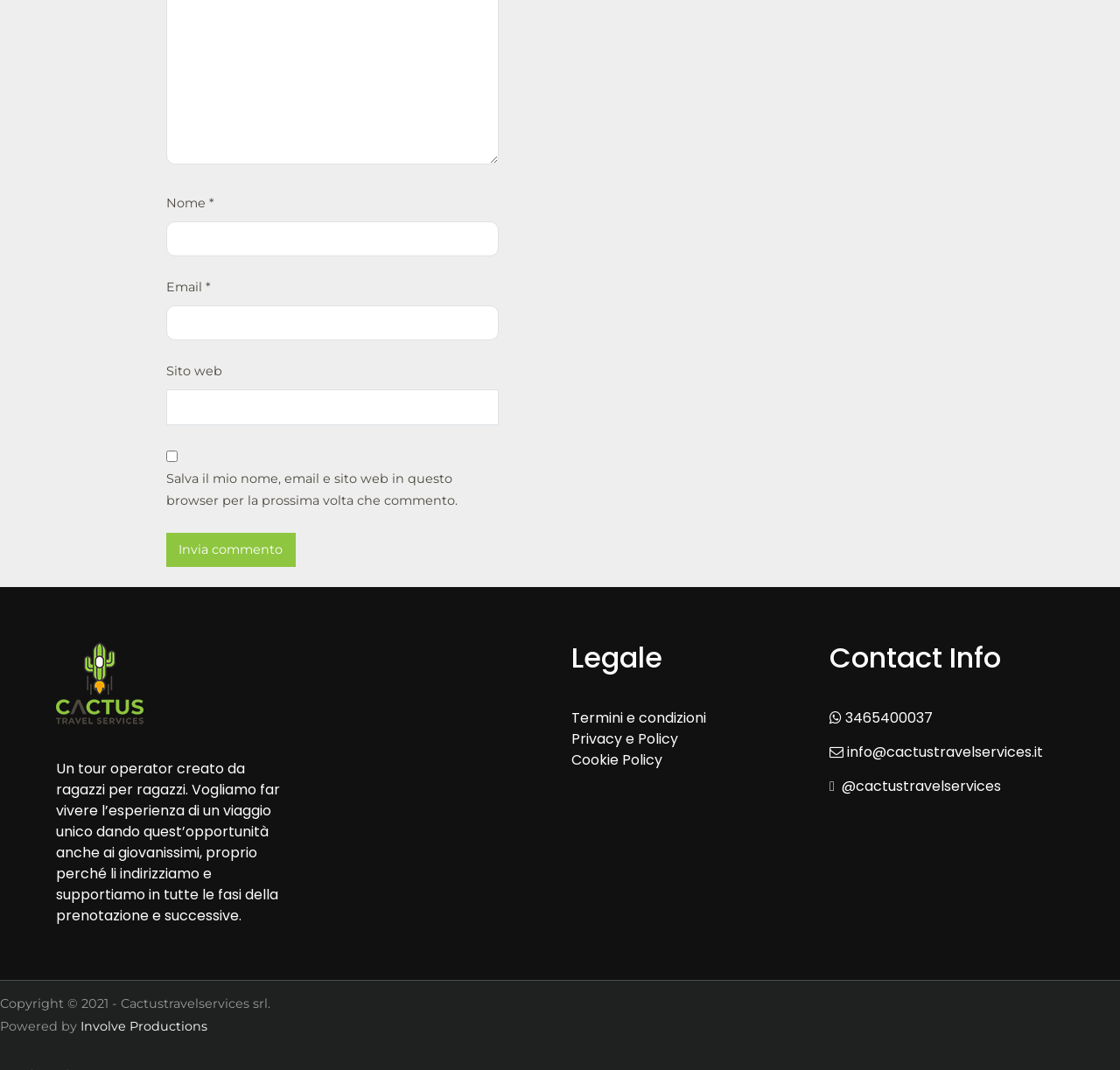Locate the bounding box coordinates of the clickable area to execute the instruction: "Input your email". Provide the coordinates as four float numbers between 0 and 1, represented as [left, top, right, bottom].

[0.148, 0.285, 0.445, 0.318]